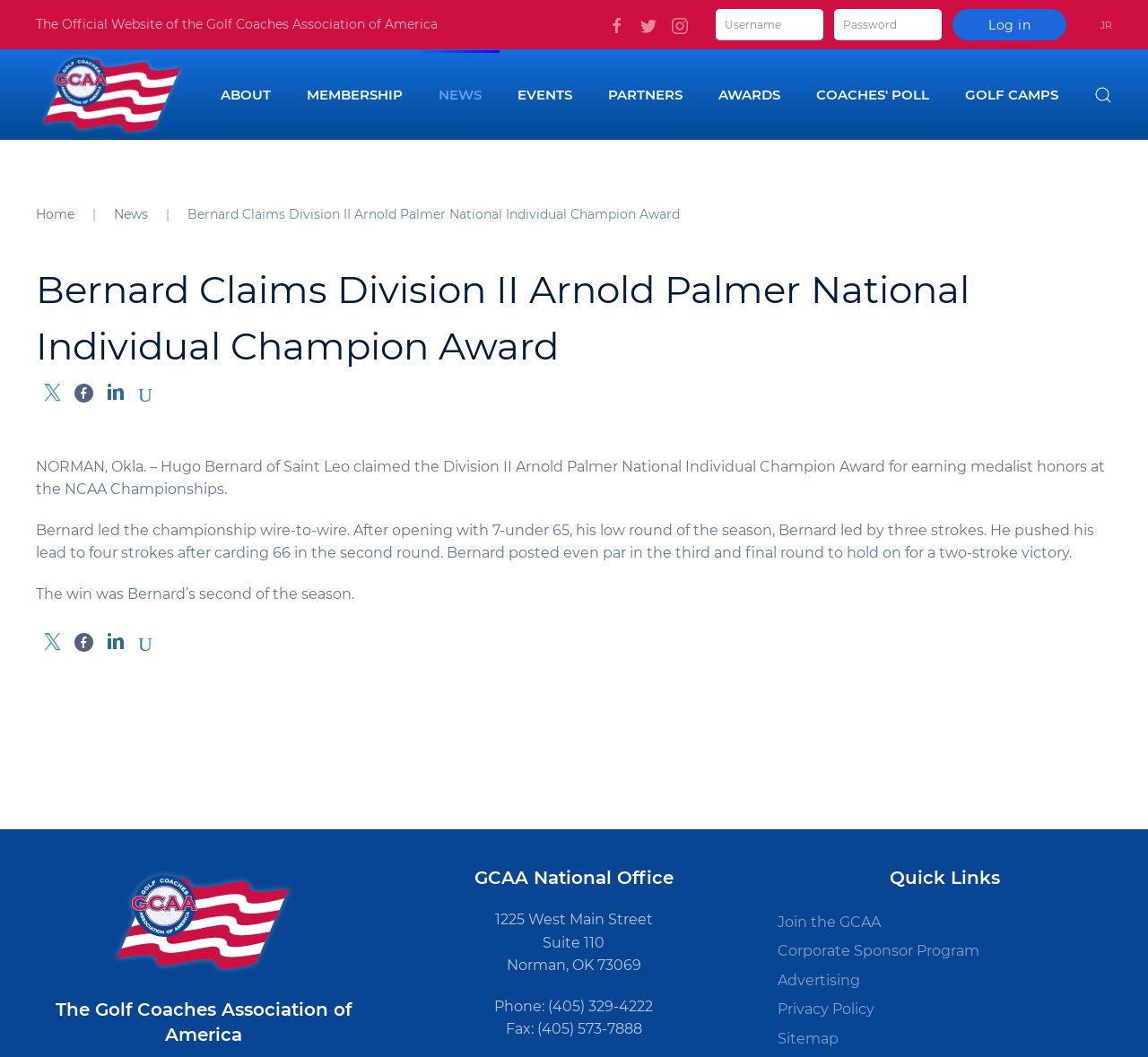Given the element description "News", identify the bounding box of the corresponding UI element.

[0.102, 0.195, 0.132, 0.21]